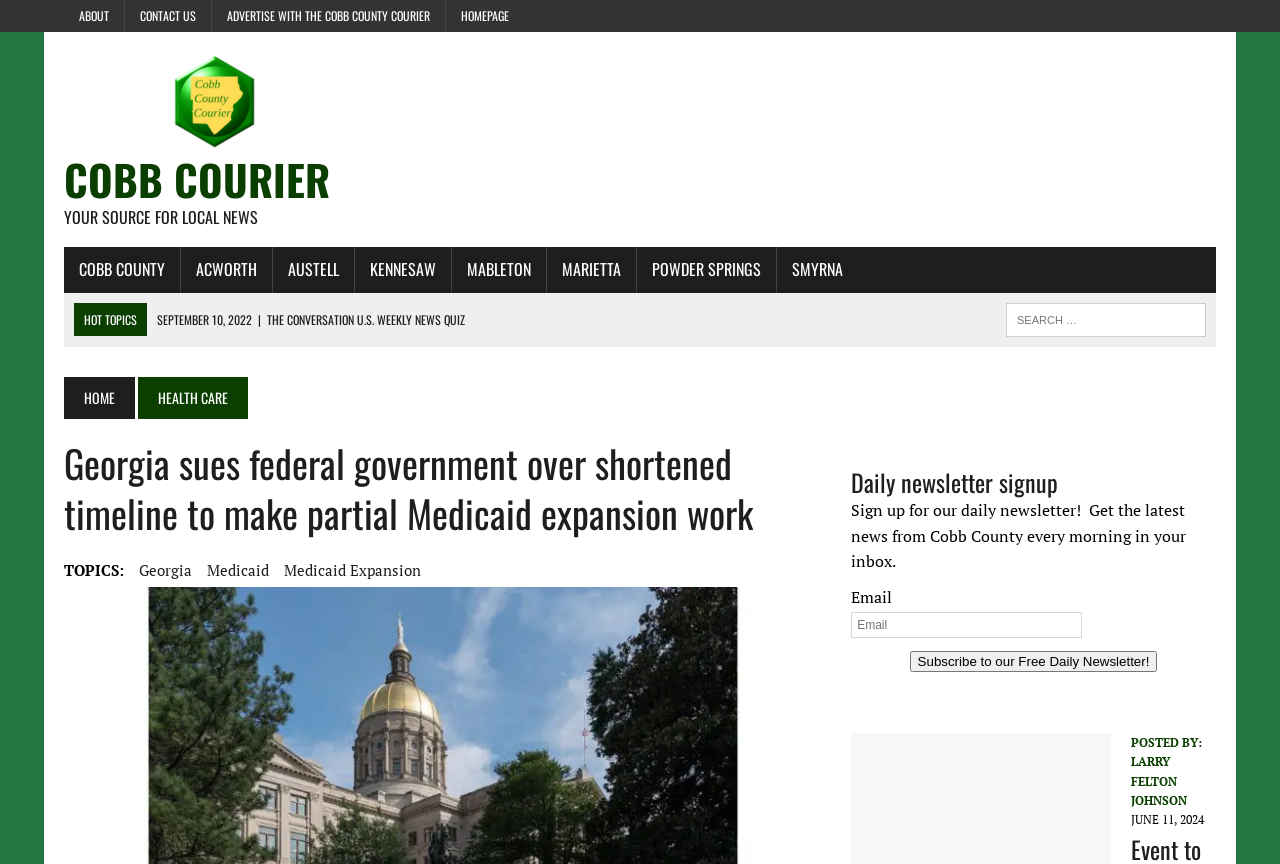Locate the bounding box coordinates of the clickable part needed for the task: "Click on ABOUT link".

[0.05, 0.0, 0.097, 0.037]